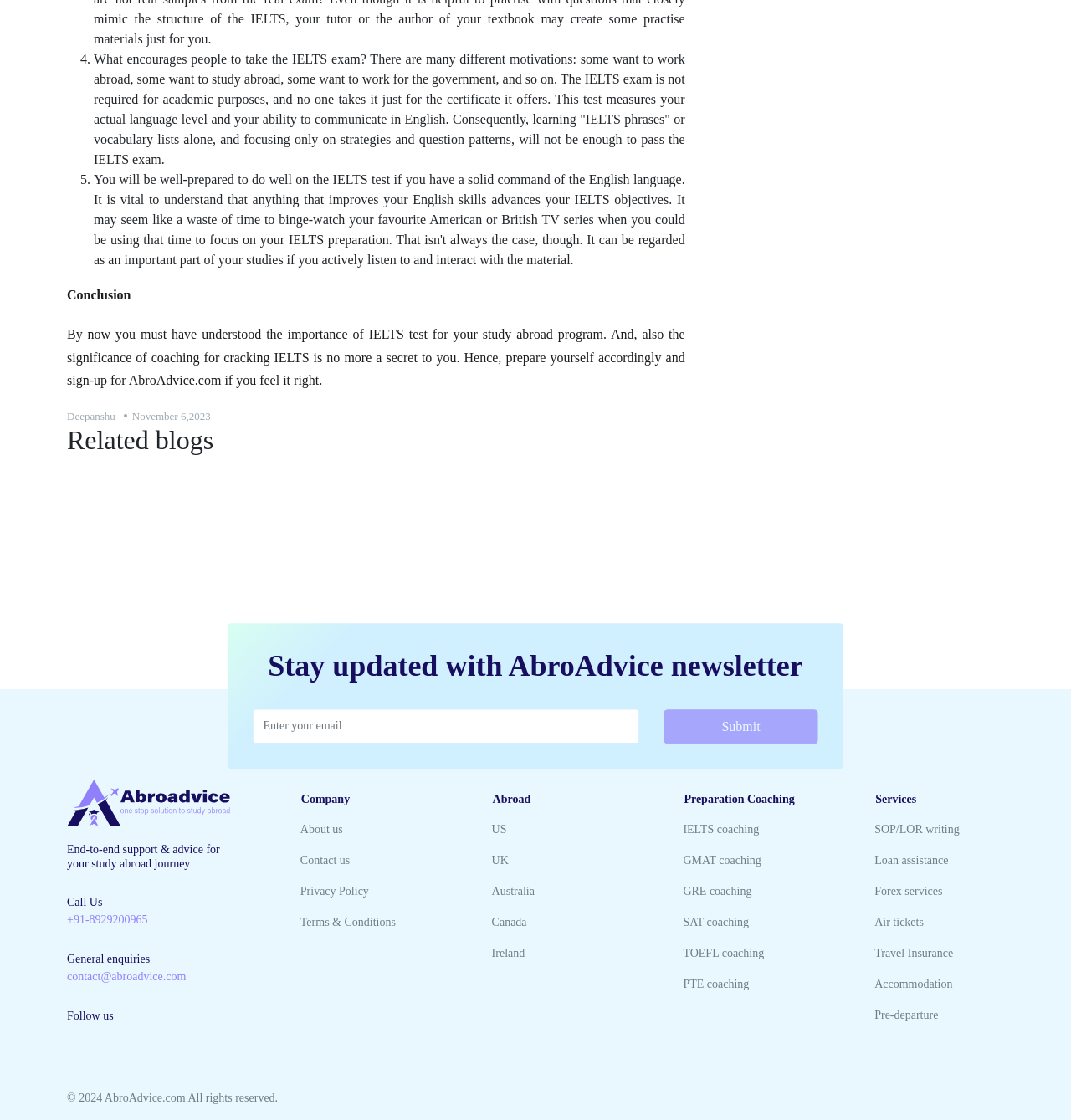Find the bounding box coordinates for the HTML element specified by: "Terms & Conditions".

[0.28, 0.818, 0.369, 0.829]